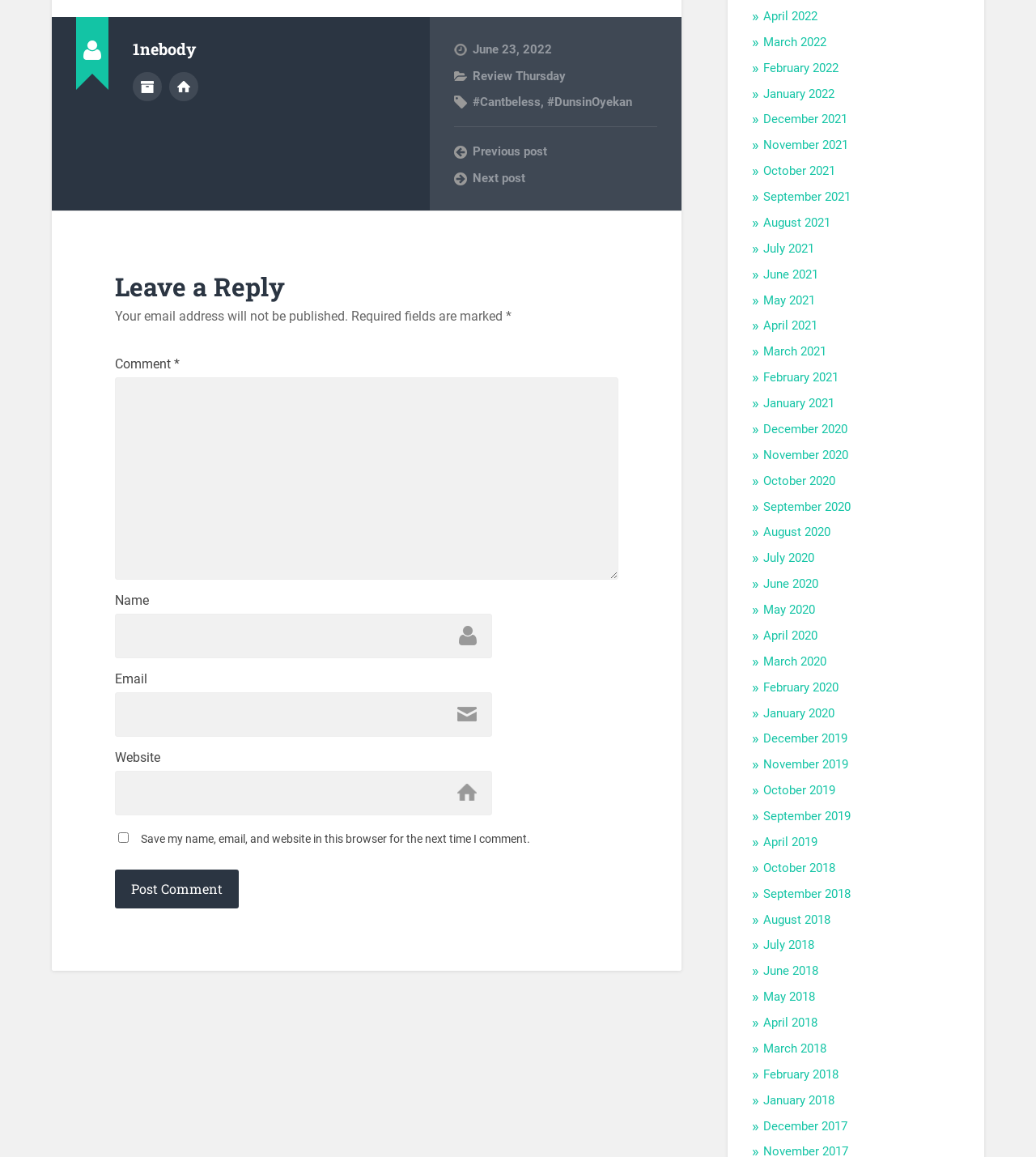Please determine the bounding box coordinates for the element that should be clicked to follow these instructions: "Visit the author's website".

[0.163, 0.062, 0.191, 0.088]